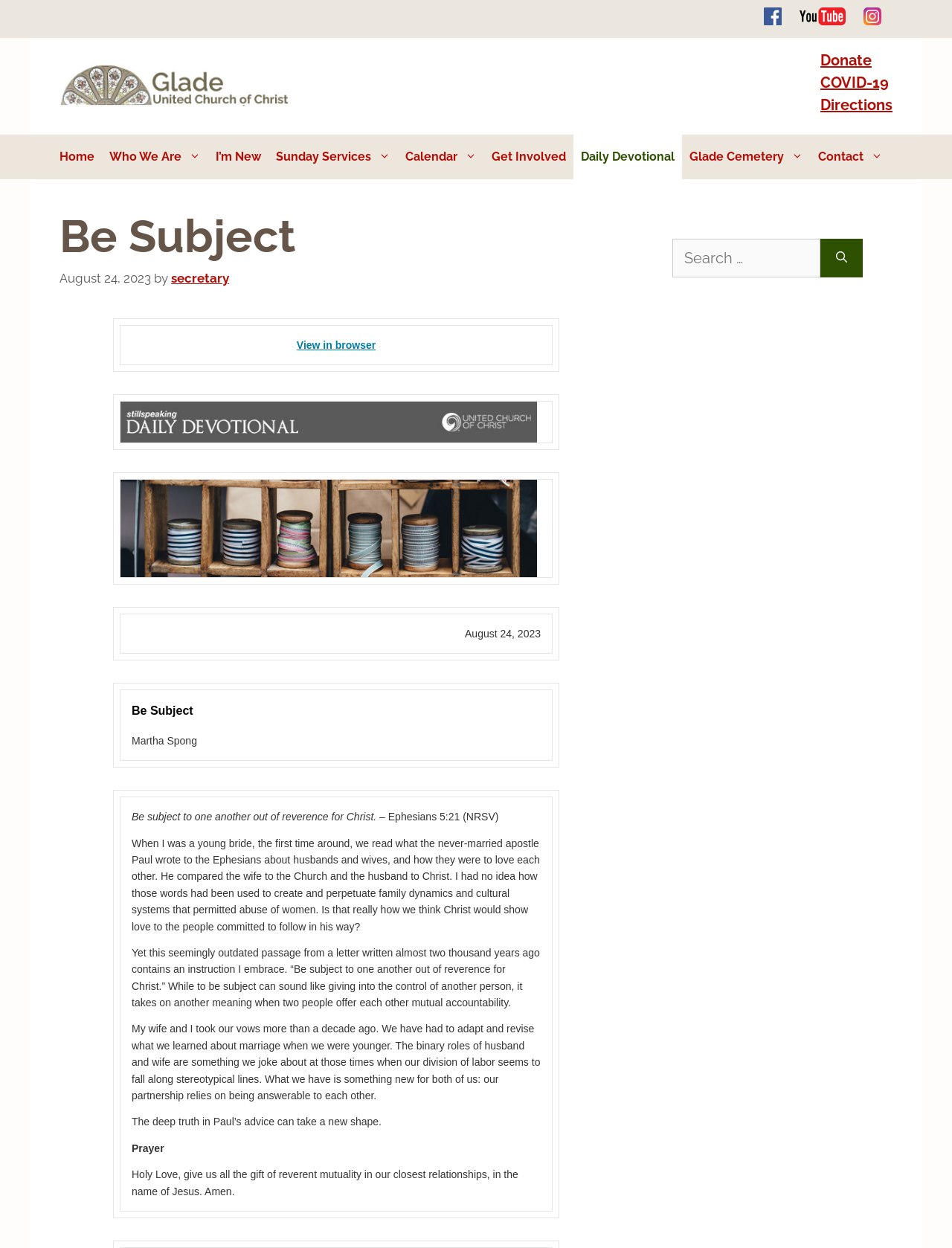Utilize the details in the image to thoroughly answer the following question: What is the purpose of the search box?

I found the answer by looking at the search box element with the text 'Search for:', which suggests that the purpose of the search box is to search the website for specific content.